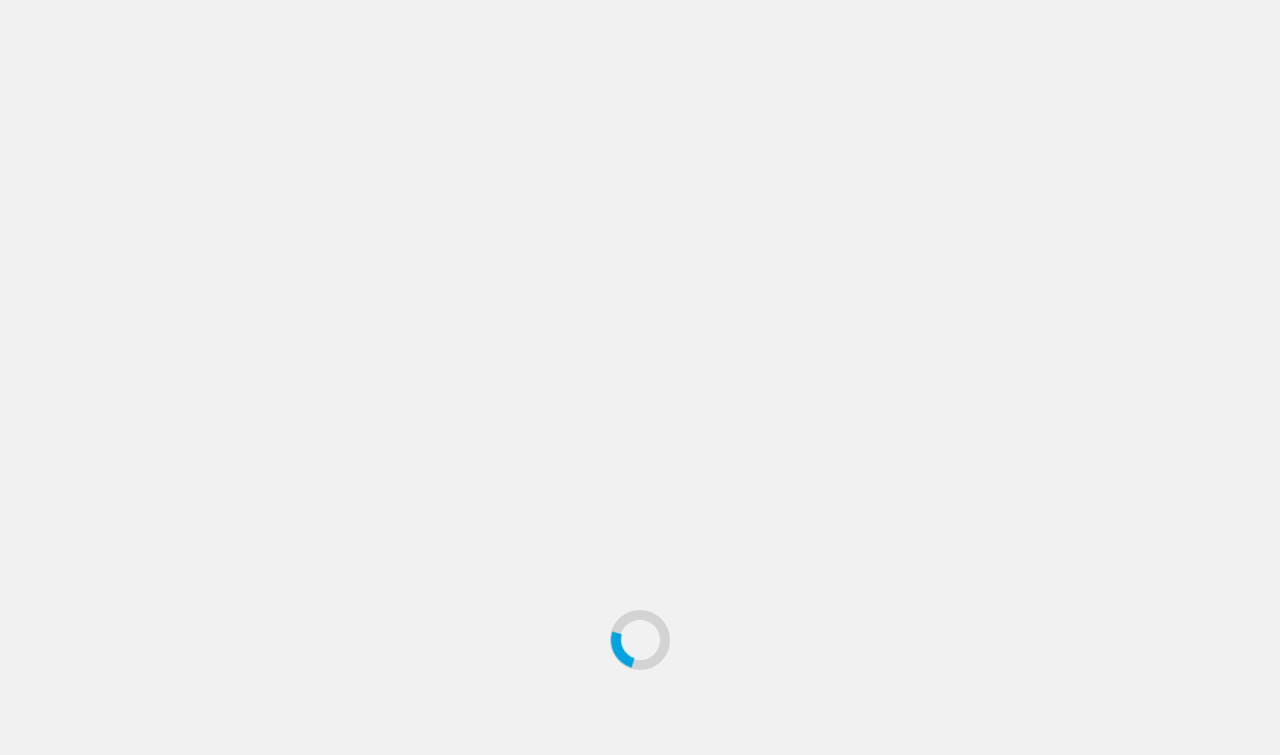Determine the bounding box coordinates for the clickable element to execute this instruction: "Read the article about Vani IVF Centre". Provide the coordinates as four float numbers between 0 and 1, i.e., [left, top, right, bottom].

[0.703, 0.799, 0.951, 0.883]